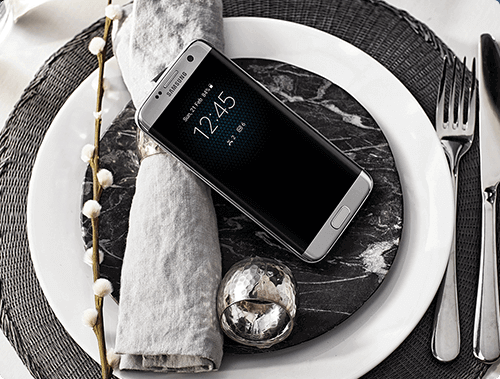Answer the following query concisely with a single word or phrase:
What is the material of the orb?

Silver